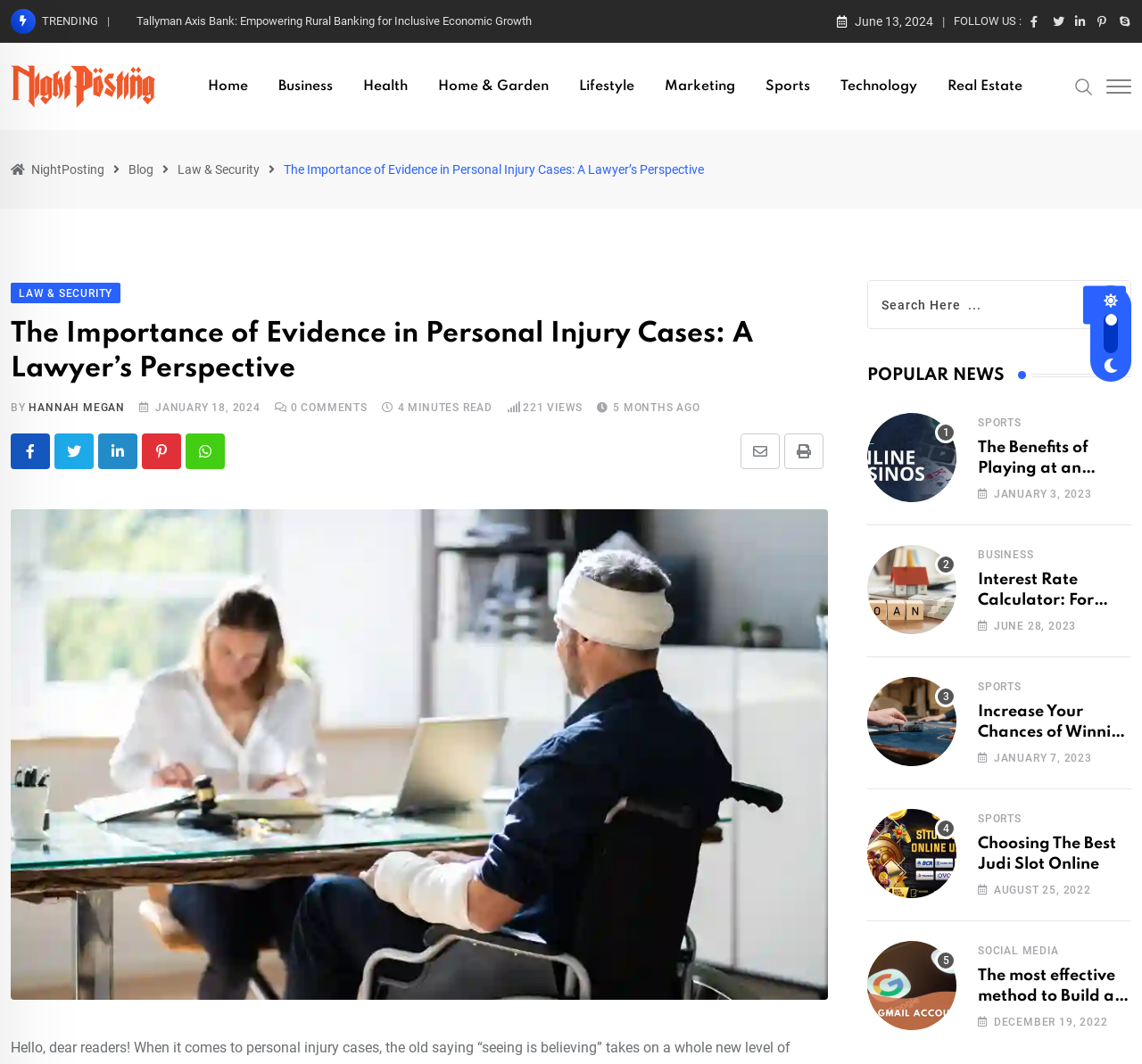Provide the bounding box coordinates of the section that needs to be clicked to accomplish the following instruction: "Click on the Home link."

[0.17, 0.04, 0.229, 0.122]